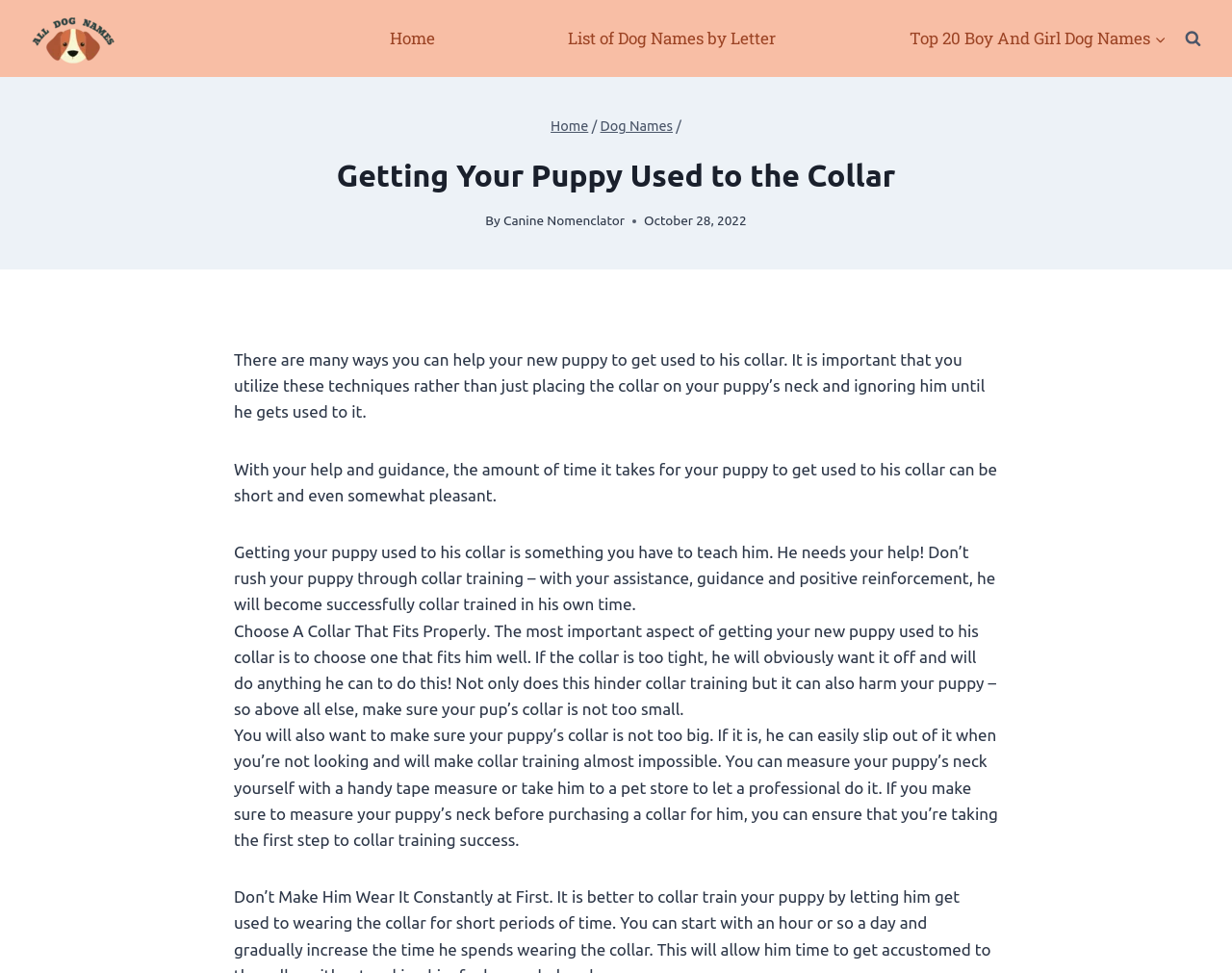Provide the bounding box coordinates of the section that needs to be clicked to accomplish the following instruction: "Click the 'List of Dog Names by Letter' link."

[0.461, 0.016, 0.63, 0.063]